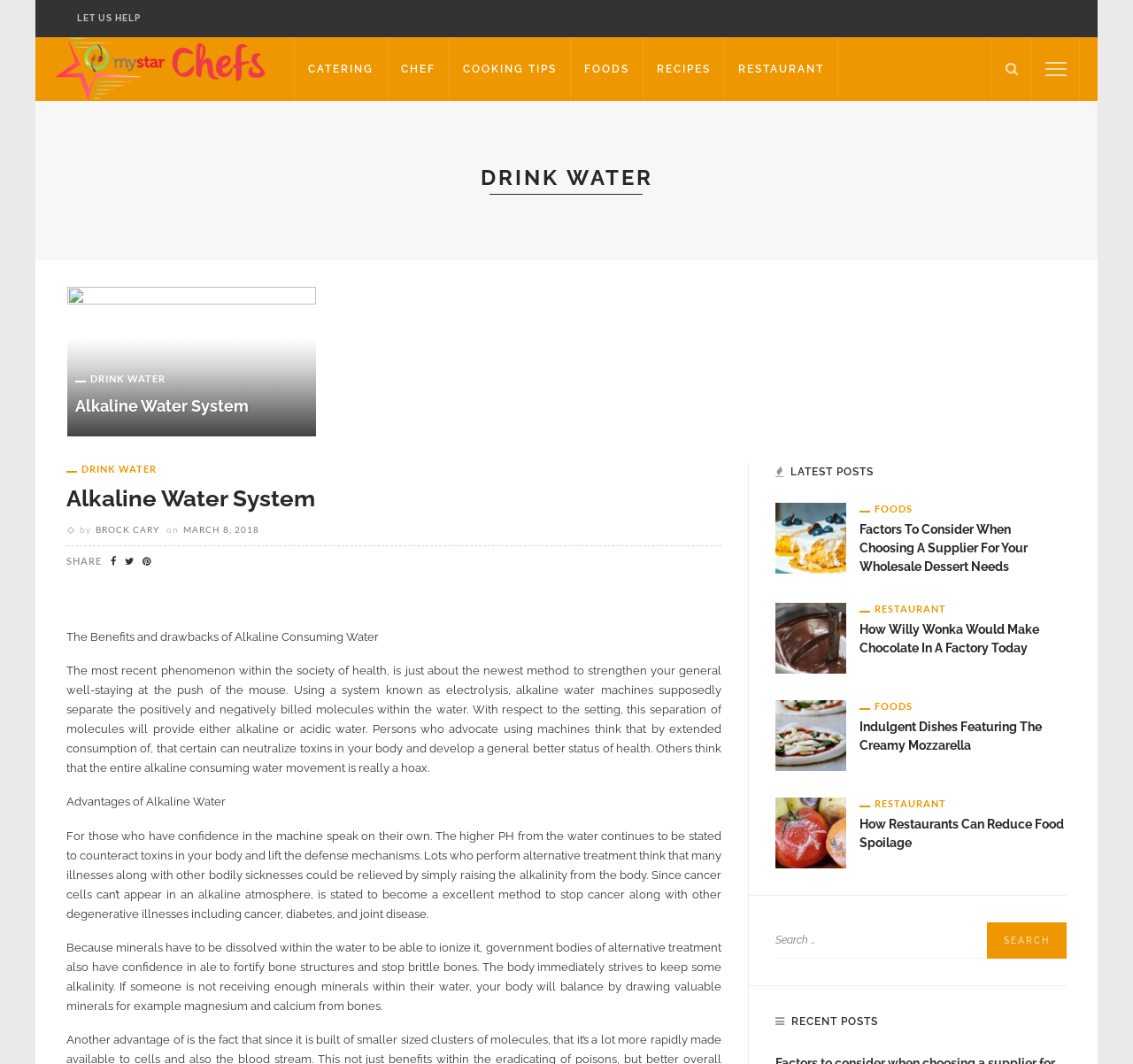What is the category of the article 'Factors to consider when choosing a supplier for your wholesale dessert needs'?
Based on the image, answer the question in a detailed manner.

The article 'Factors to consider when choosing a supplier for your wholesale dessert needs' is categorized under 'FOODS' as it is related to wholesale dessert needs and is listed under the 'FOODS' section.